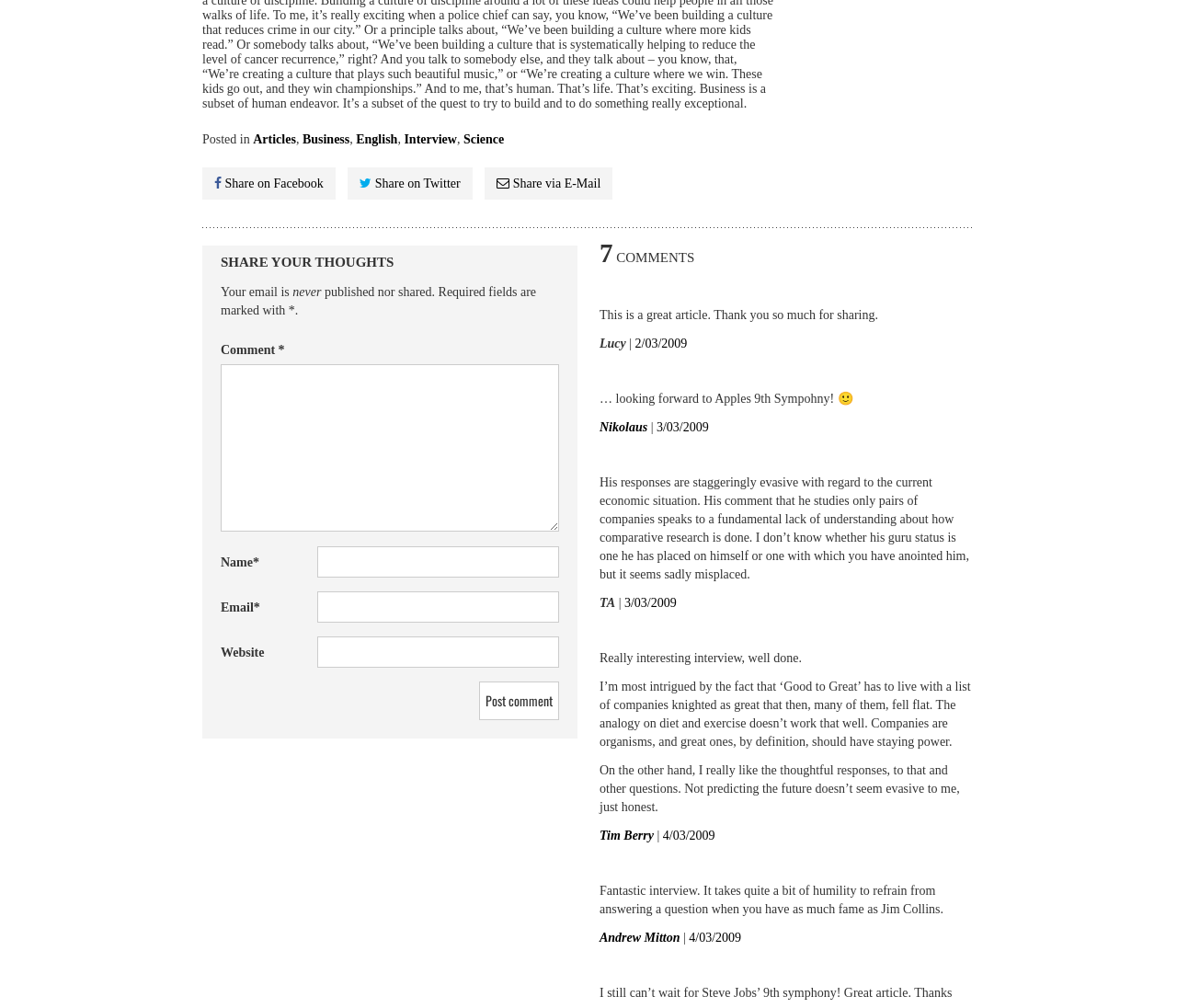Locate the bounding box coordinates of the clickable area to execute the instruction: "Click on the link to share via E-Mail". Provide the coordinates as four float numbers between 0 and 1, represented as [left, top, right, bottom].

[0.412, 0.166, 0.521, 0.198]